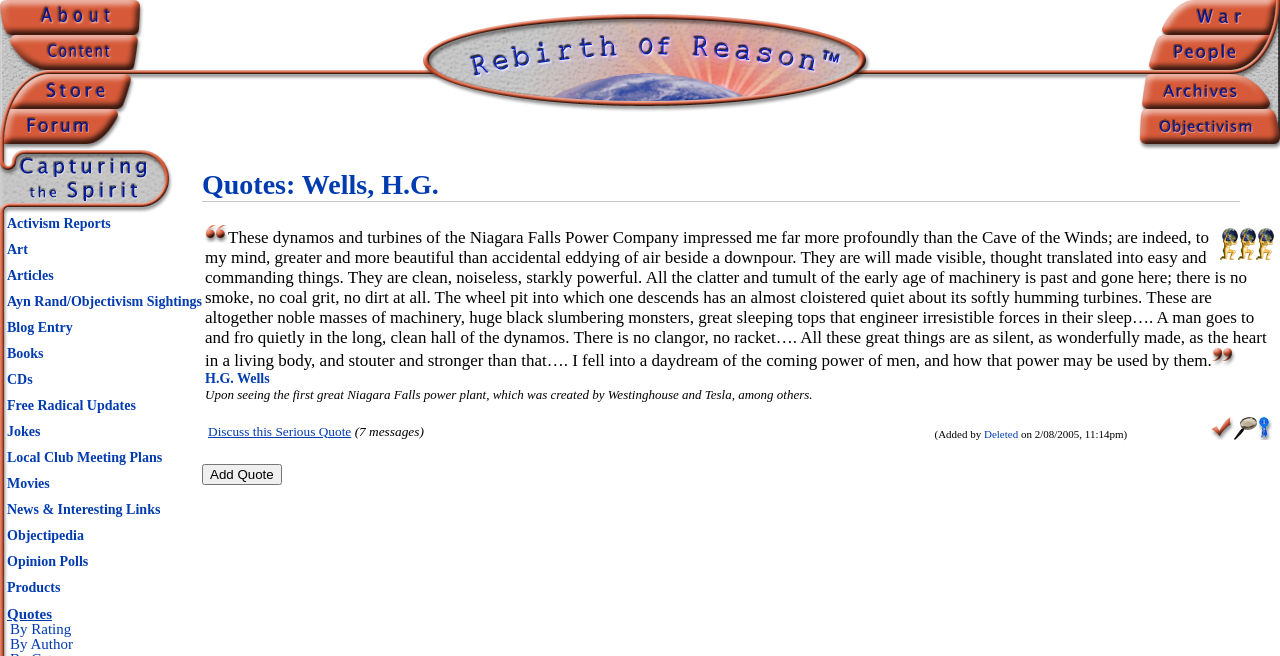Determine the bounding box coordinates of the clickable region to carry out the instruction: "Share the article".

None